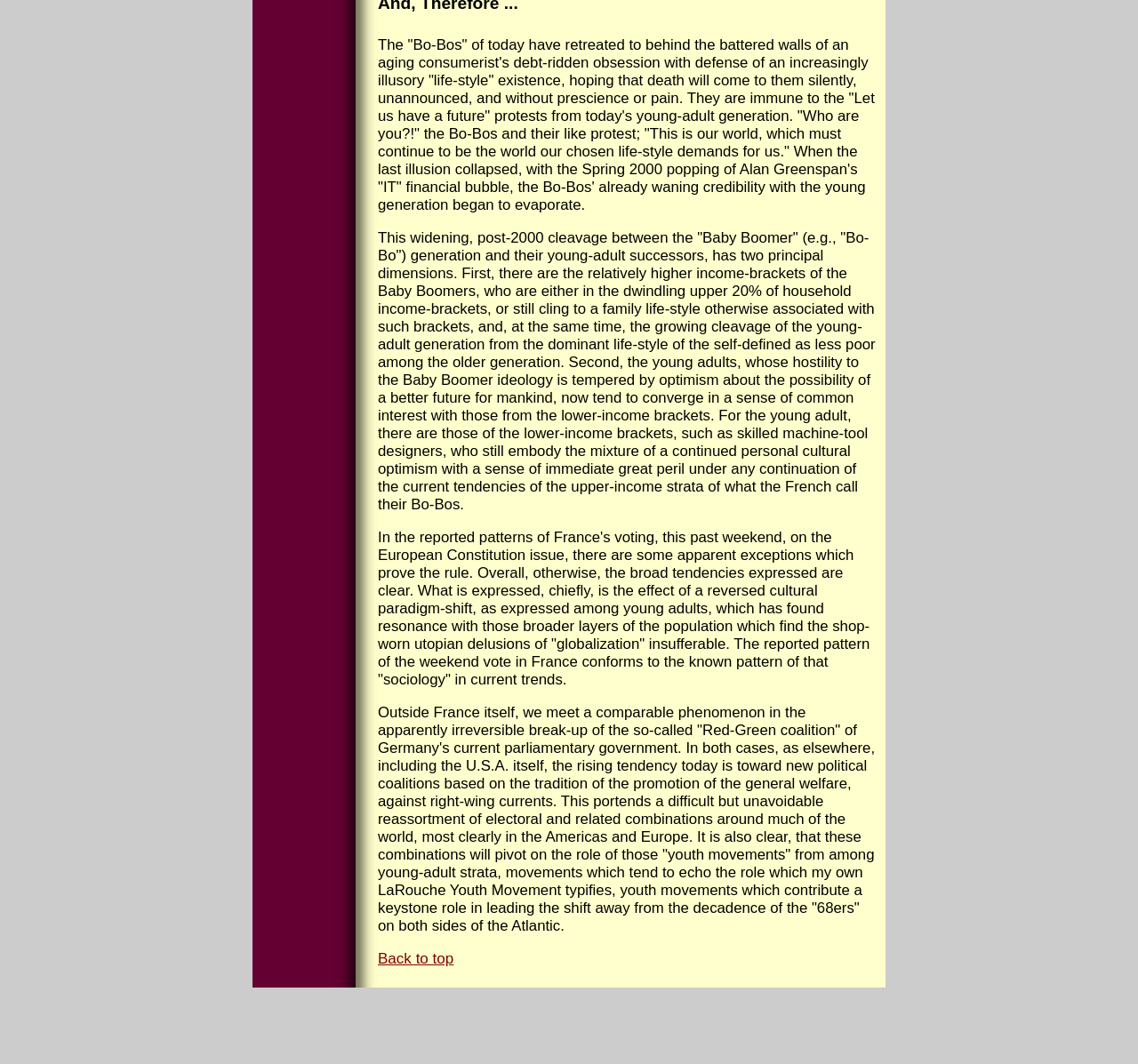Identify the bounding box of the UI element that matches this description: "Back to top".

[0.332, 0.893, 0.399, 0.909]